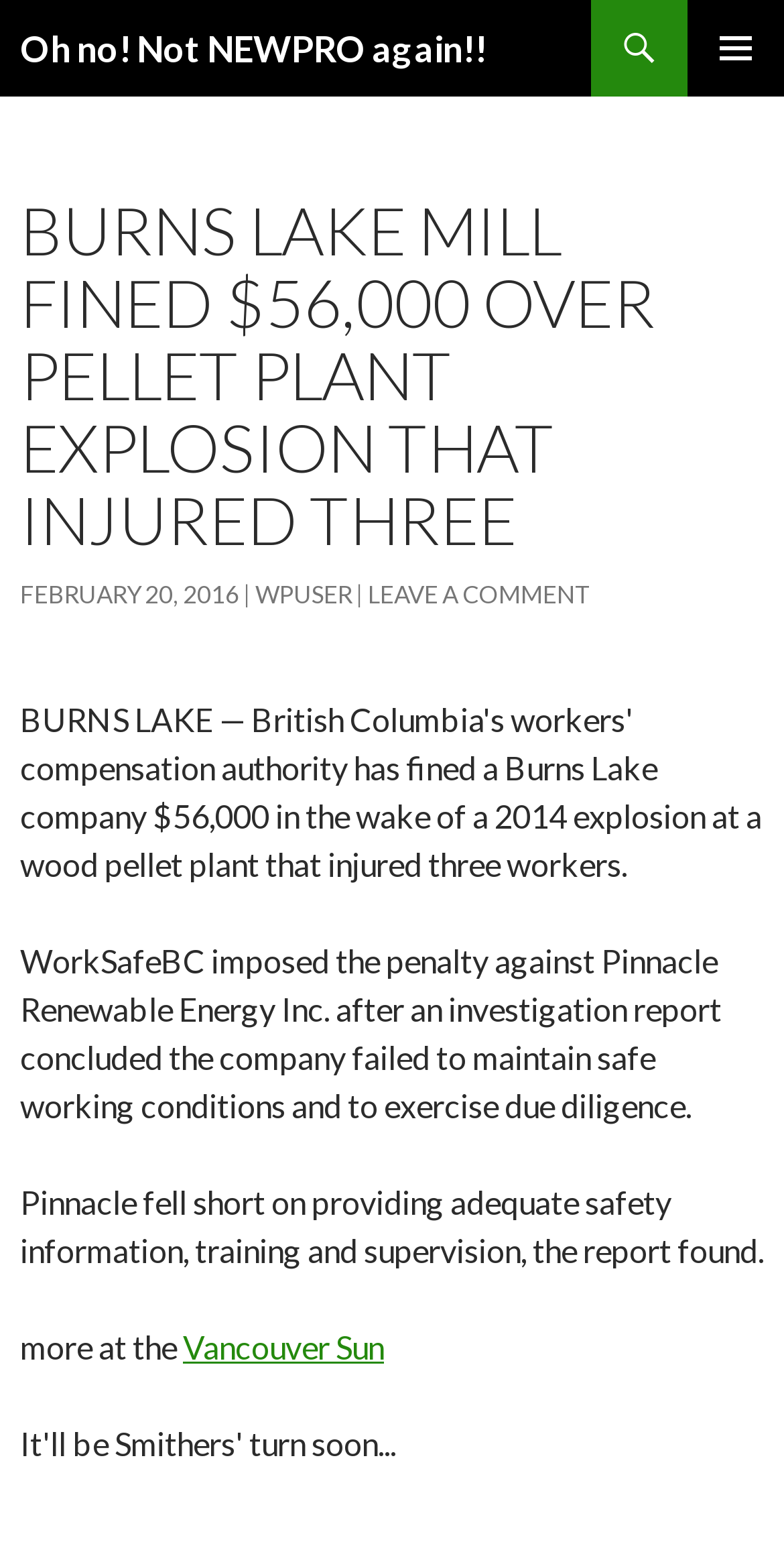What is the date of the article?
Look at the webpage screenshot and answer the question with a detailed explanation.

The date of the article is mentioned as February 20, 2016, which is linked to the time element in the article.